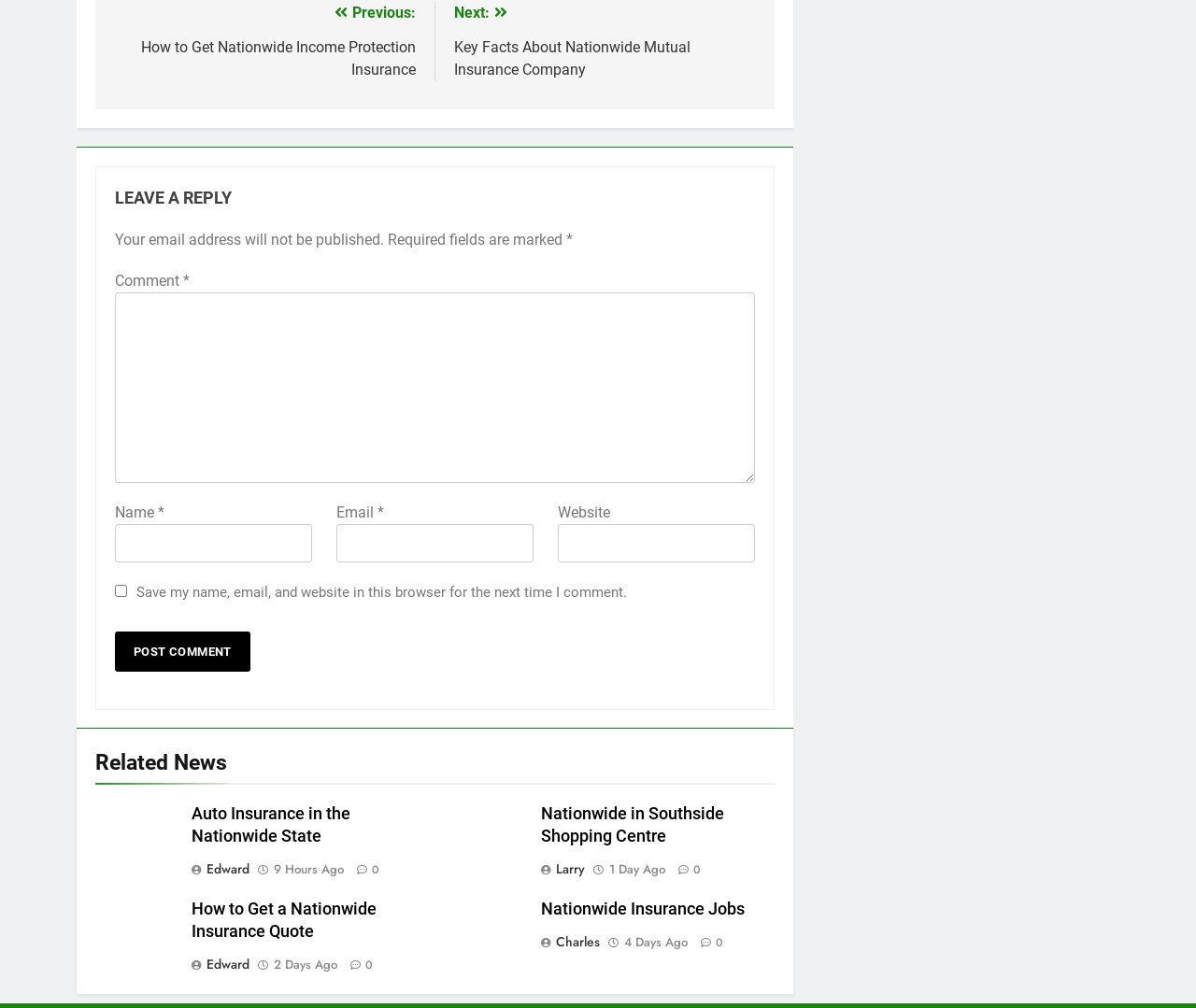Please identify the bounding box coordinates of the element's region that needs to be clicked to fulfill the following instruction: "start transforming your project now". The bounding box coordinates should consist of four float numbers between 0 and 1, i.e., [left, top, right, bottom].

None